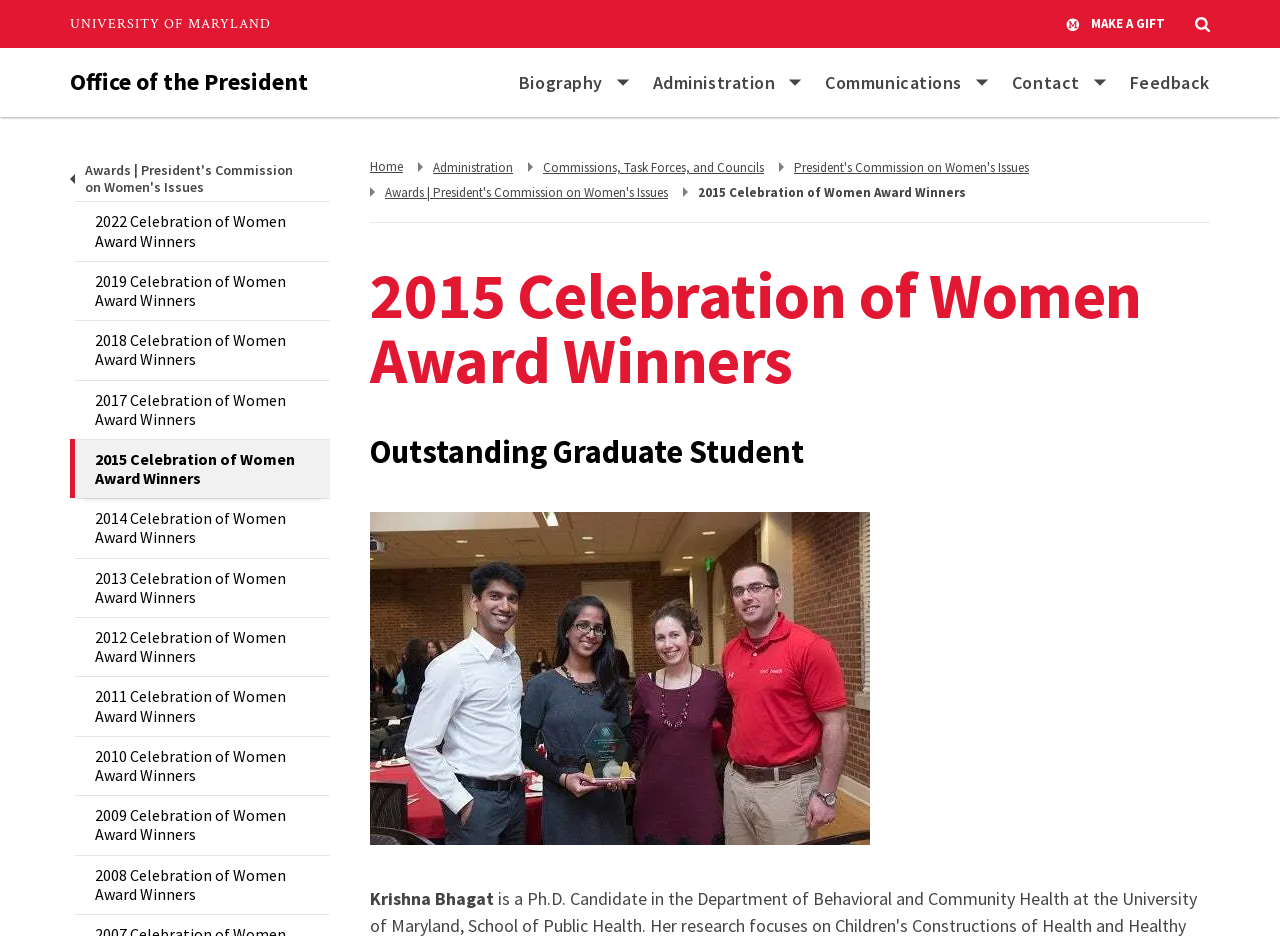Answer briefly with one word or phrase:
What is the bounding box coordinate of the image of Krishna Bhagat?

[0.289, 0.547, 0.68, 0.903]